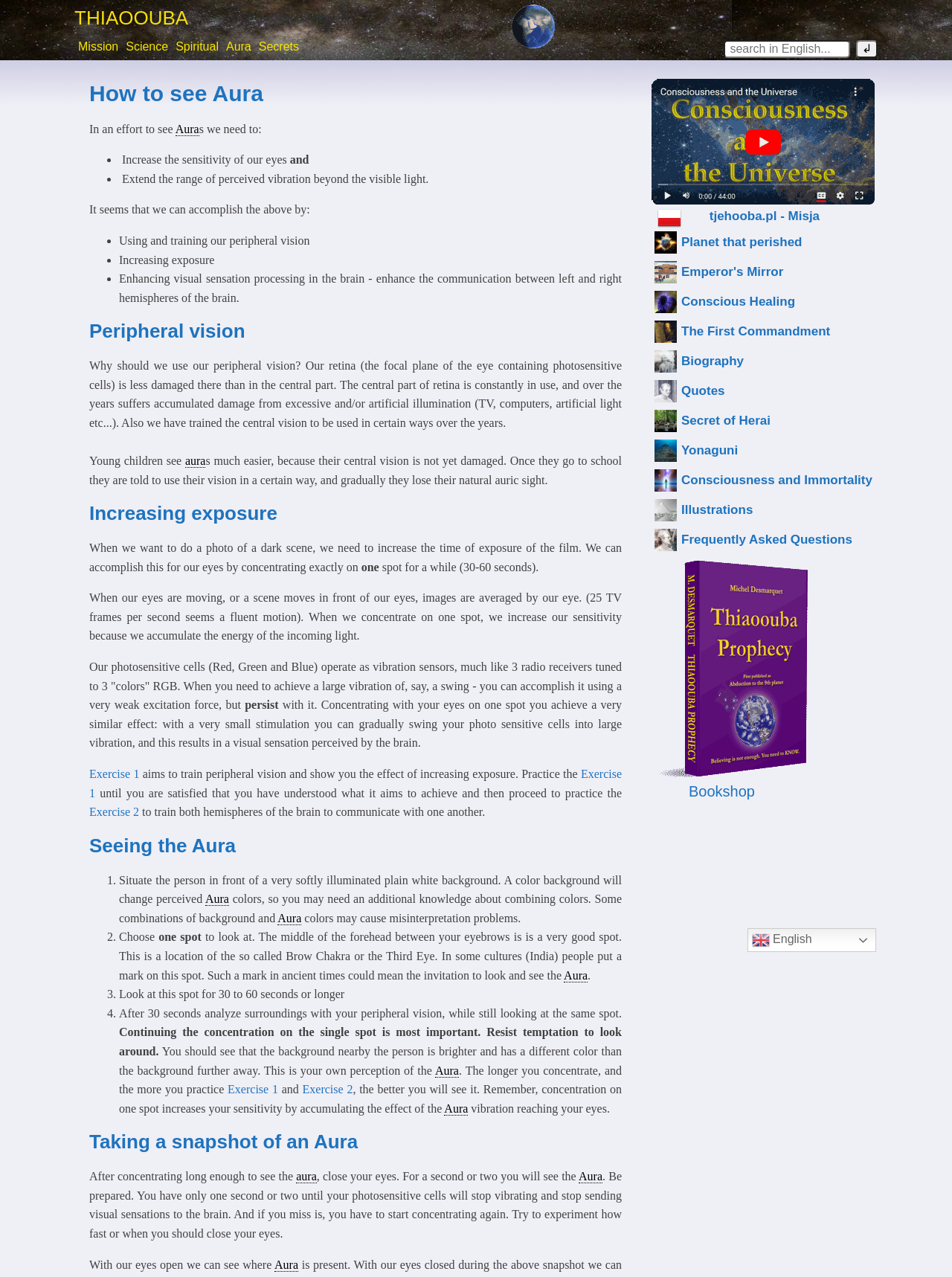Identify the bounding box coordinates for the region to click in order to carry out this instruction: "Search for something". Provide the coordinates using four float numbers between 0 and 1, formatted as [left, top, right, bottom].

[0.76, 0.031, 0.922, 0.045]